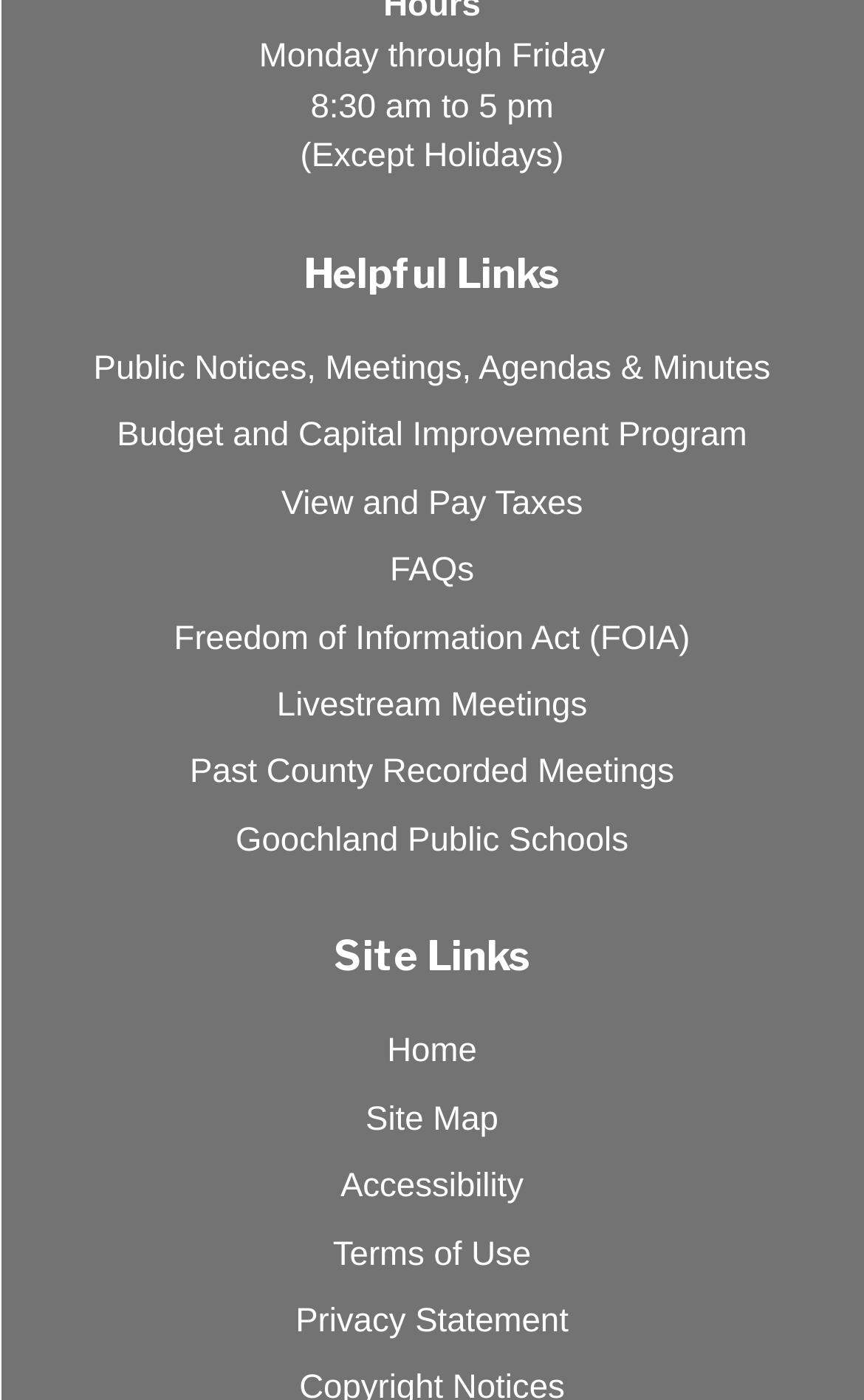Answer the following inquiry with a single word or phrase:
What is the last link in the 'Site Links' section?

Privacy Statement